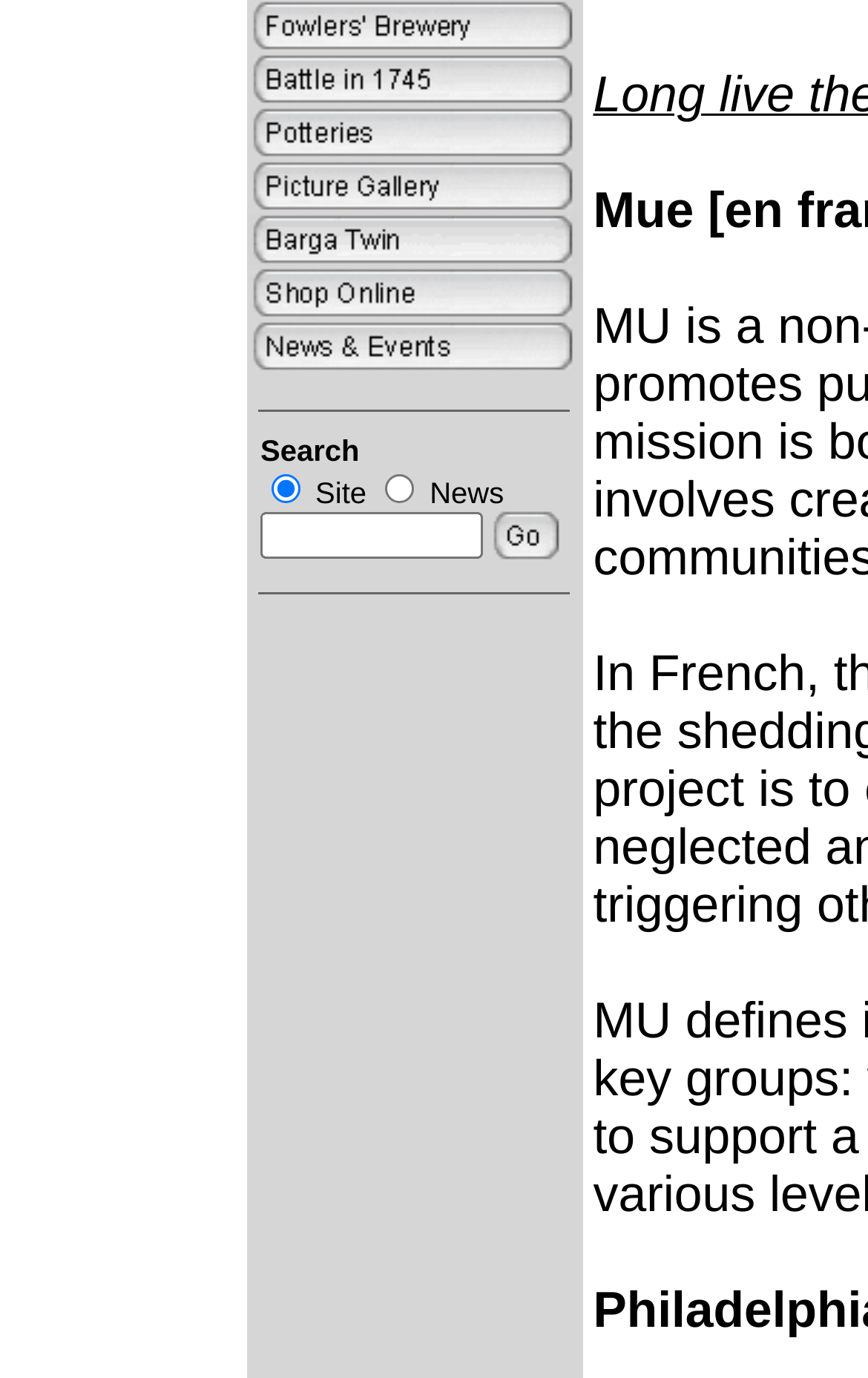Given the element description "parent_node: Search" in the screenshot, predict the bounding box coordinates of that UI element.

[0.283, 0.173, 0.665, 0.197]